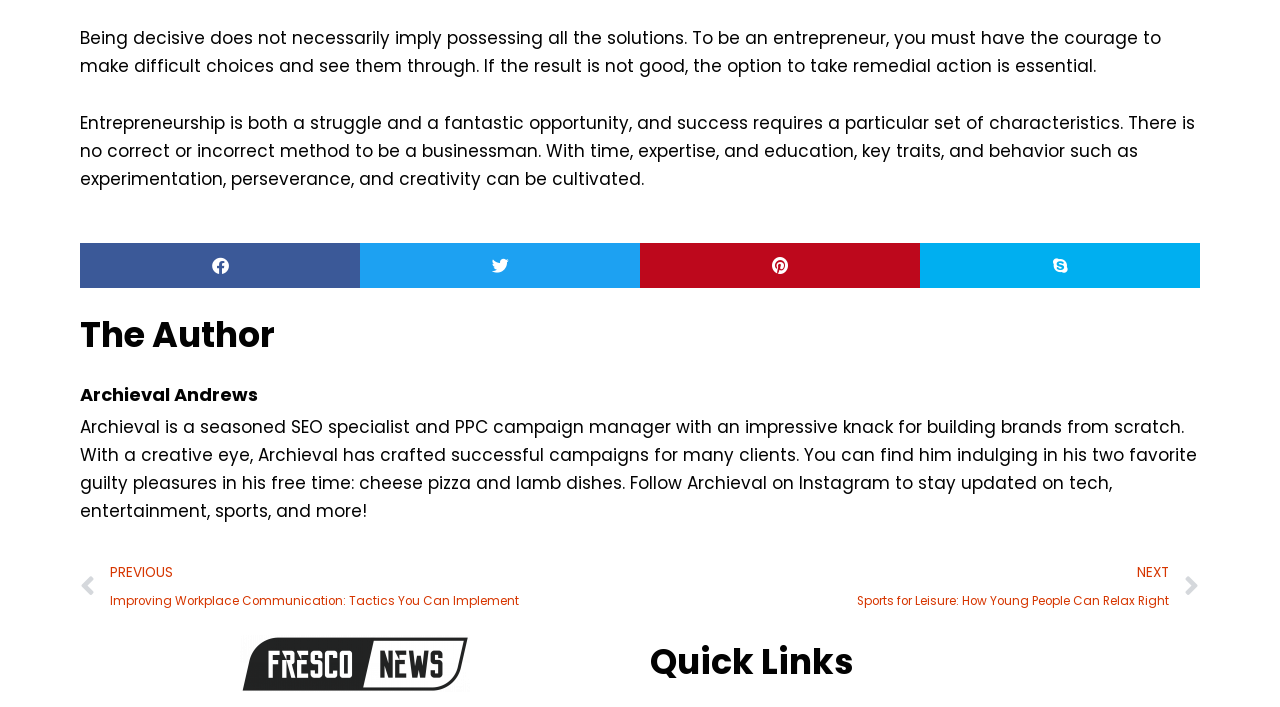Refer to the screenshot and answer the following question in detail:
What is the topic of the previous article?

The topic of the previous article can be found in the link with the text 'Prev PREVIOUS Improving Workplace Communication: Tactics You Can Implement'. This link is likely to lead to the previous article, and the text describes the topic of that article.